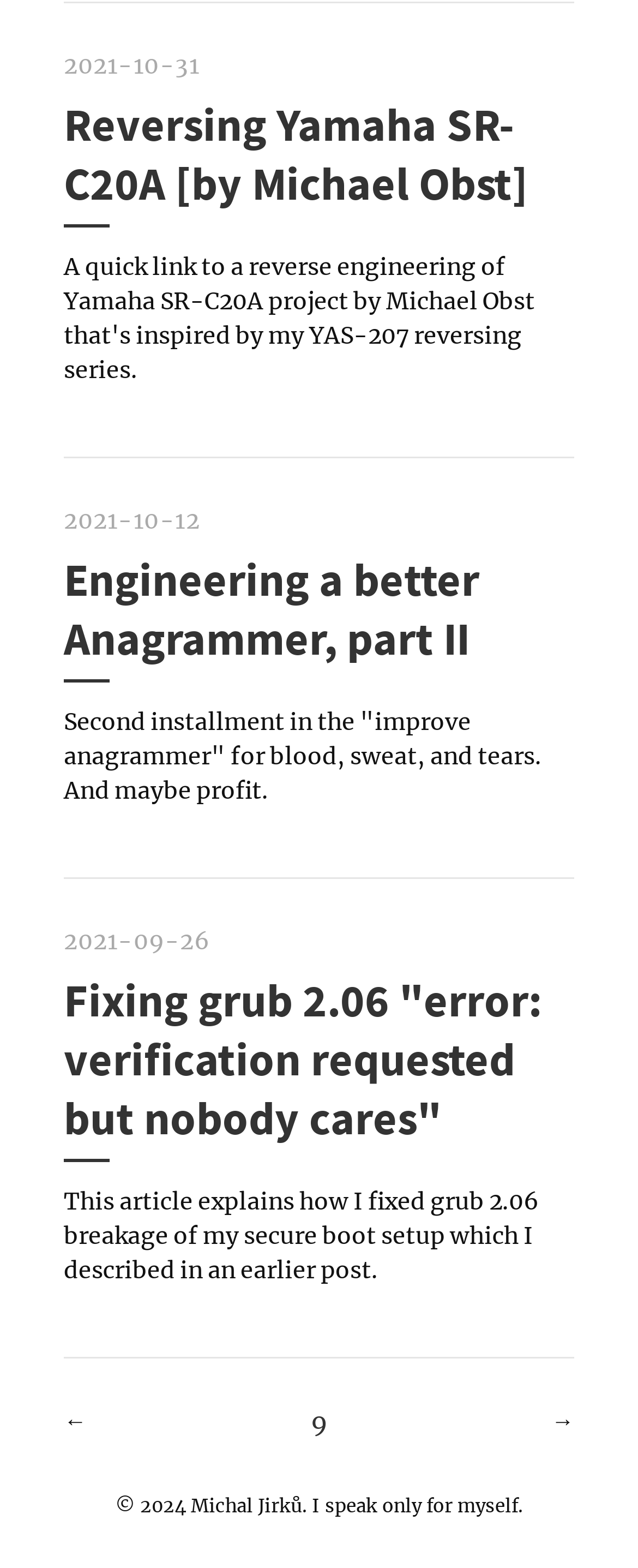Who is the author of the webpage?
Look at the image and respond to the question as thoroughly as possible.

I found the StaticText element [13] with the text 'Michal Jirků. I speak only for myself.' which suggests that Michal Jirků is the author of the webpage.